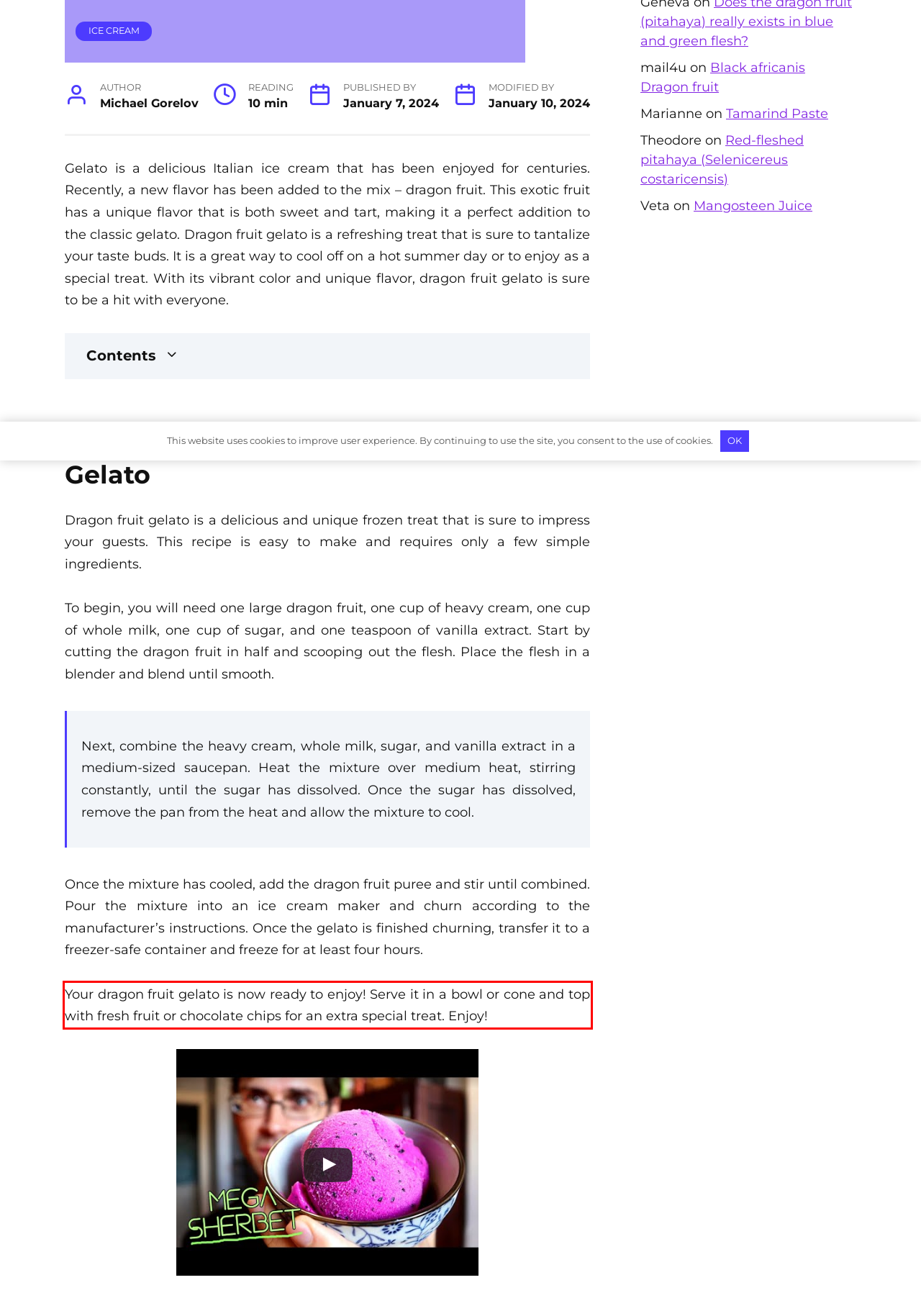You have a webpage screenshot with a red rectangle surrounding a UI element. Extract the text content from within this red bounding box.

Your dragon fruit gelato is now ready to enjoy! Serve it in a bowl or cone and top with fresh fruit or chocolate chips for an extra special treat. Enjoy!